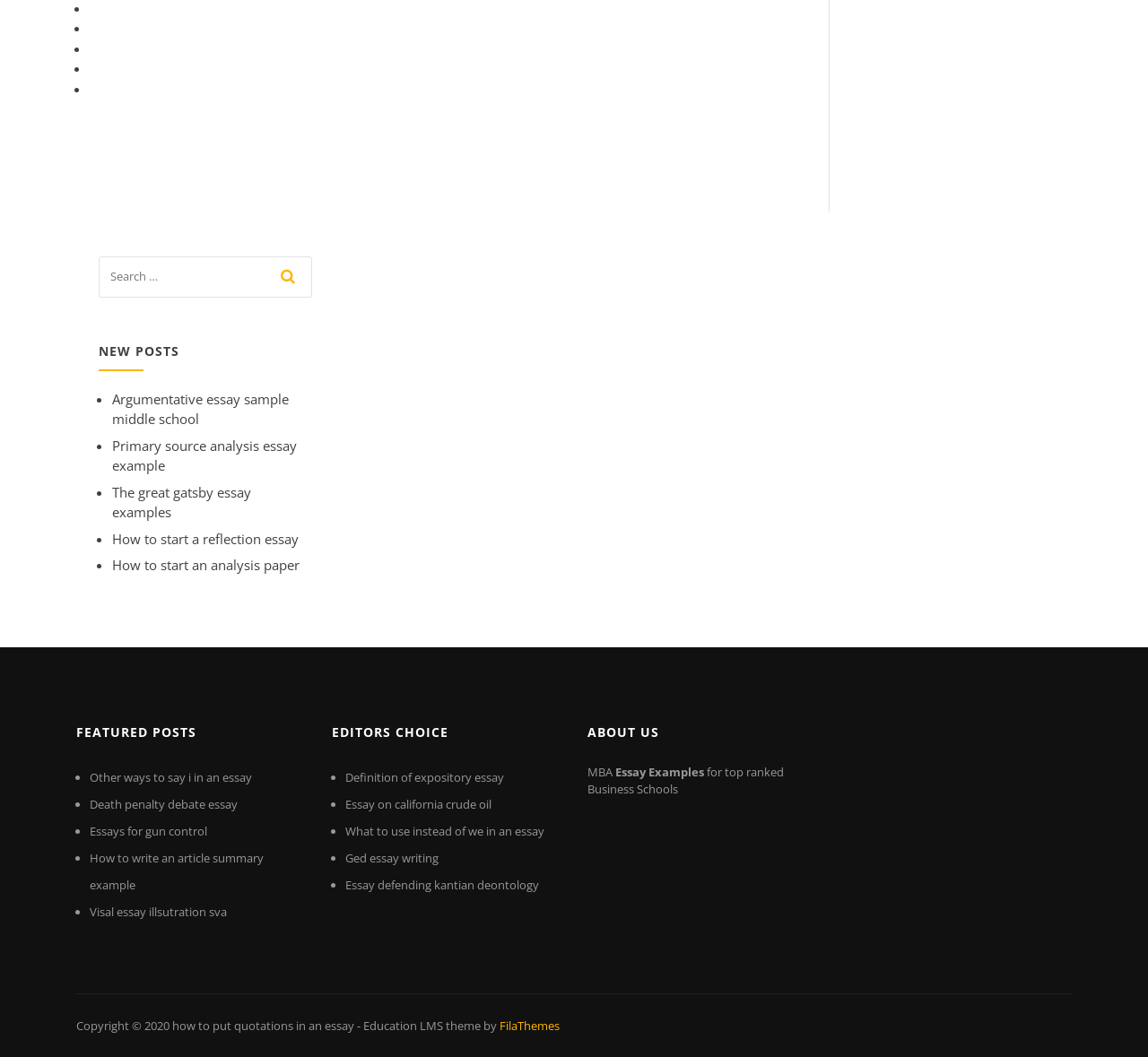Find the bounding box coordinates for the UI element that matches this description: "Essays for gun control".

[0.078, 0.778, 0.18, 0.794]